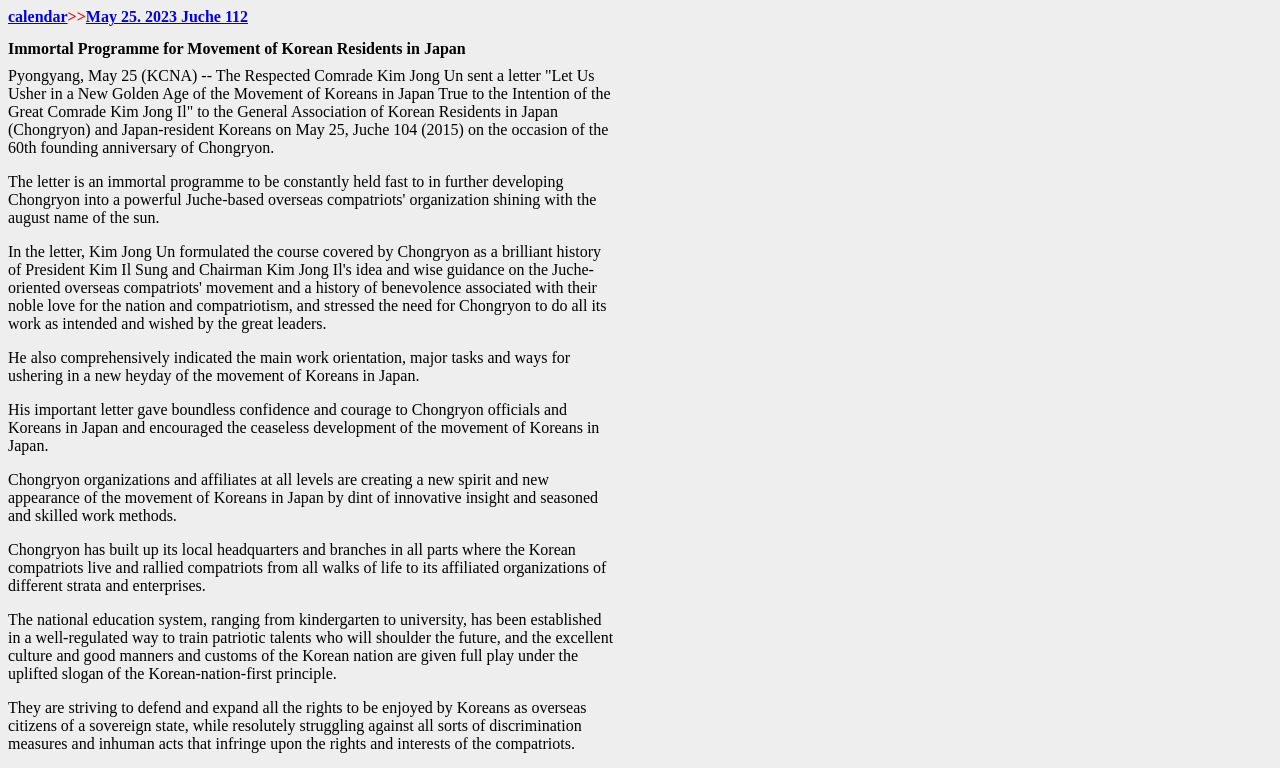Provide the bounding box coordinates for the specified HTML element described in this description: "calendar". The coordinates should be four float numbers ranging from 0 to 1, in the format [left, top, right, bottom].

[0.006, 0.01, 0.053, 0.033]